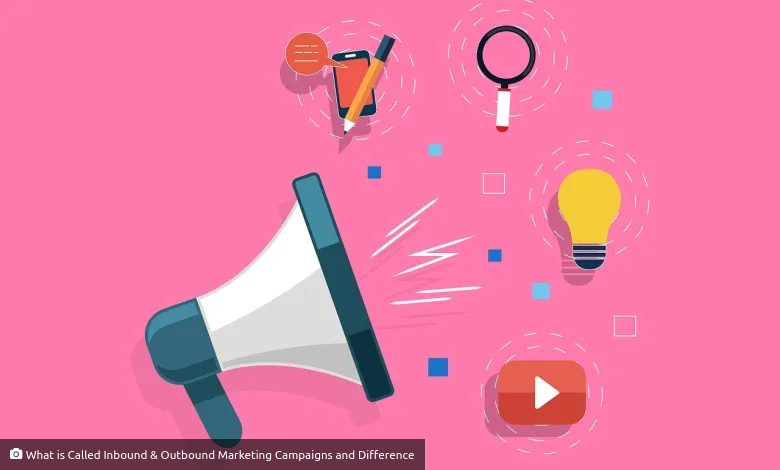What does the light bulb icon represent?
Please answer the question as detailed as possible based on the image.

The light bulb icon is one of the elements surrounding the megaphone, and it symbolizes ideas, which is a key component of brainstorming and marketing strategies.